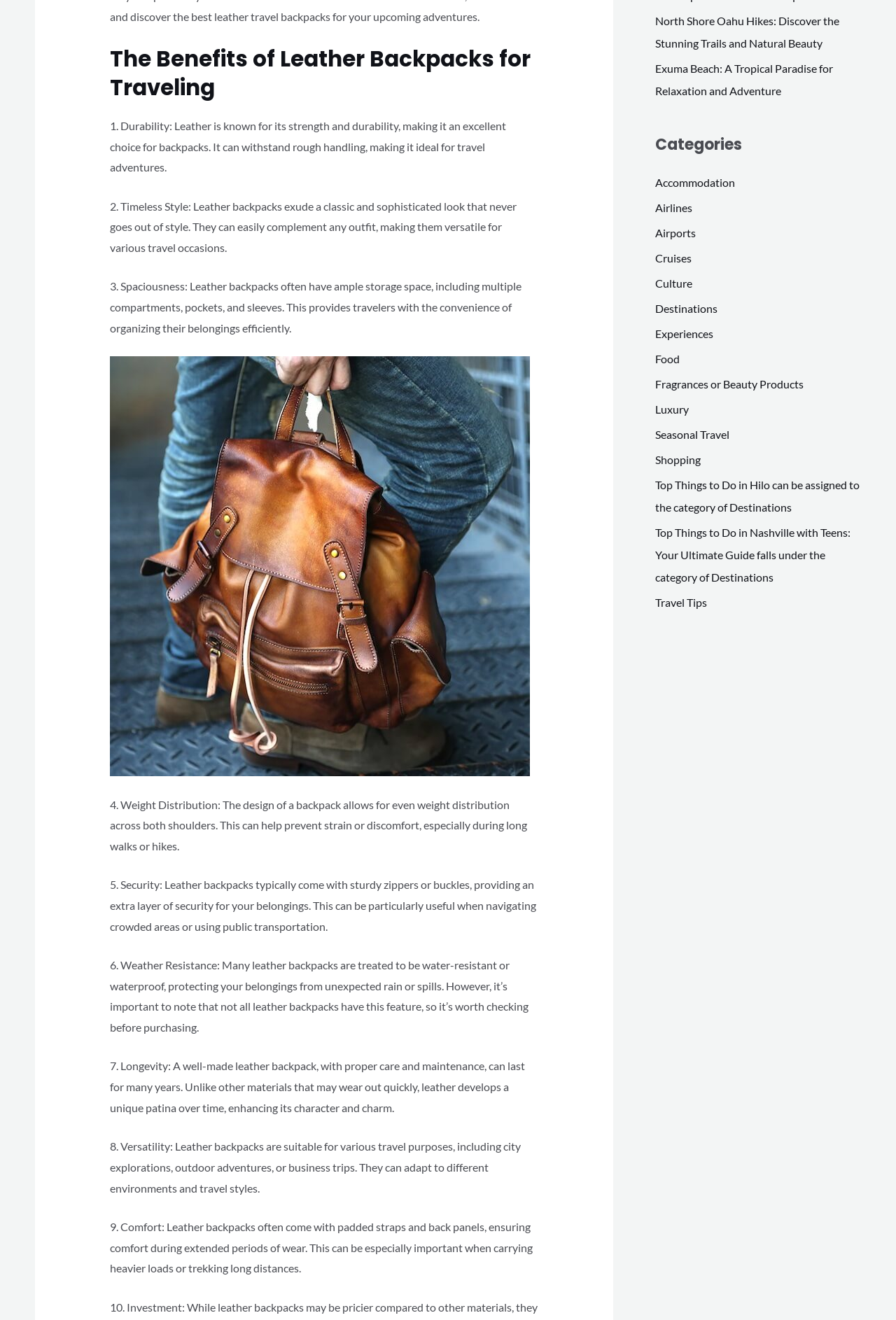Bounding box coordinates are given in the format (top-left x, top-left y, bottom-right x, bottom-right y). All values should be floating point numbers between 0 and 1. Provide the bounding box coordinate for the UI element described as: Airlines

[0.731, 0.152, 0.773, 0.162]